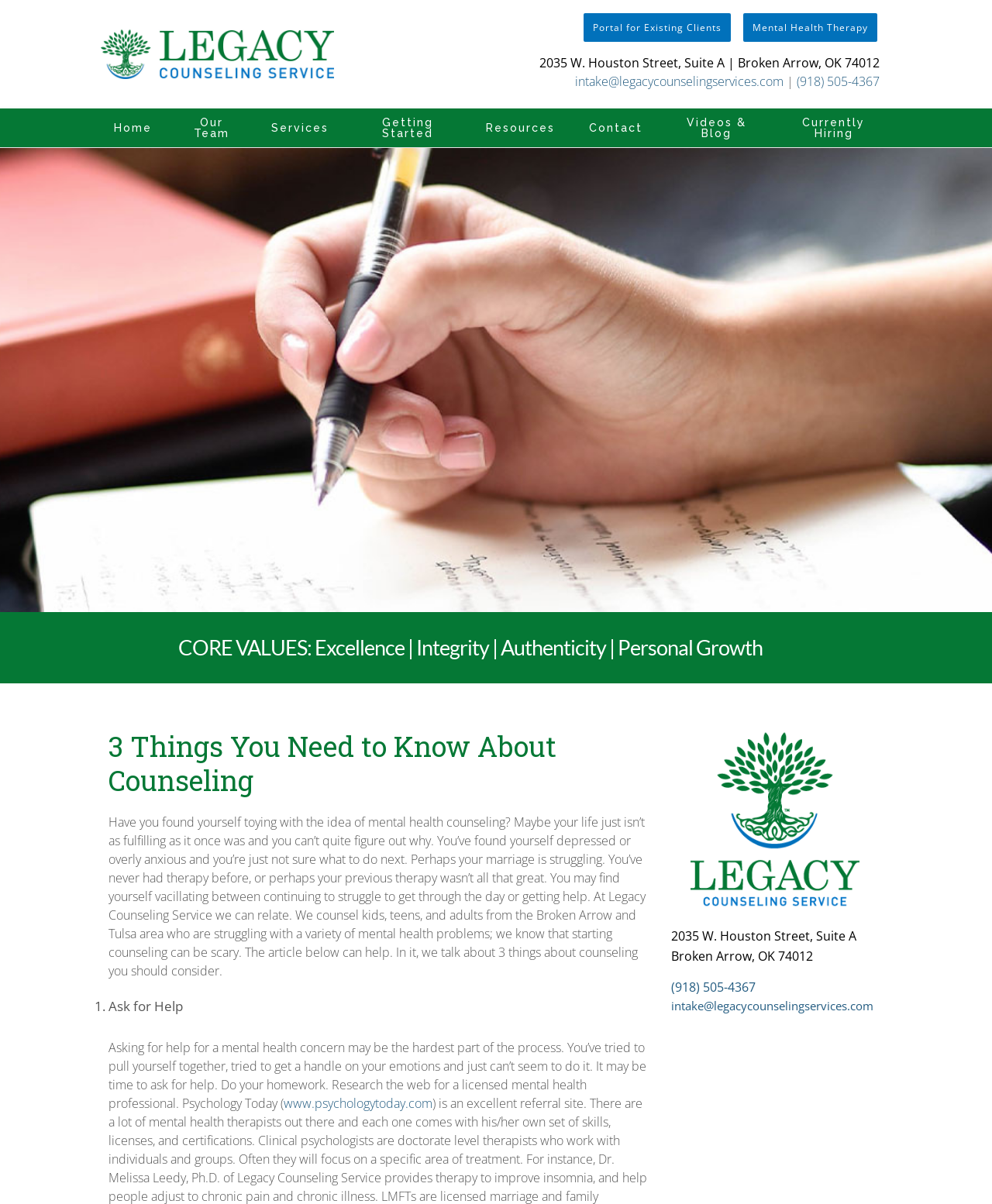Please mark the clickable region by giving the bounding box coordinates needed to complete this instruction: "Click the logo".

[0.113, 0.023, 0.349, 0.065]